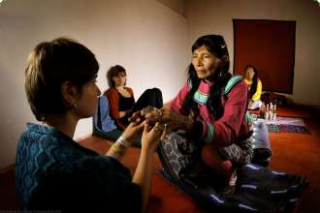Elaborate on all the key elements and details present in the image.

In this serene and vibrant setting, two women engage in a moment of connection and healing during an Ayahuasca retreat. The woman on the left, with short hair and dressed in a blue patterned top, attentively holds the hands of the woman sitting opposite her. The latter, adorned in a colorful traditional outfit that reflects cultural heritage, exudes a sense of calm and wisdom. The background features soft, warm lighting and hints of other participants engaged in quiet contemplation, emphasizing the tranquil atmosphere integral to the retreat experience. This image captures the essence of holistic healing, community, and personal transformation often sought in such retreats.